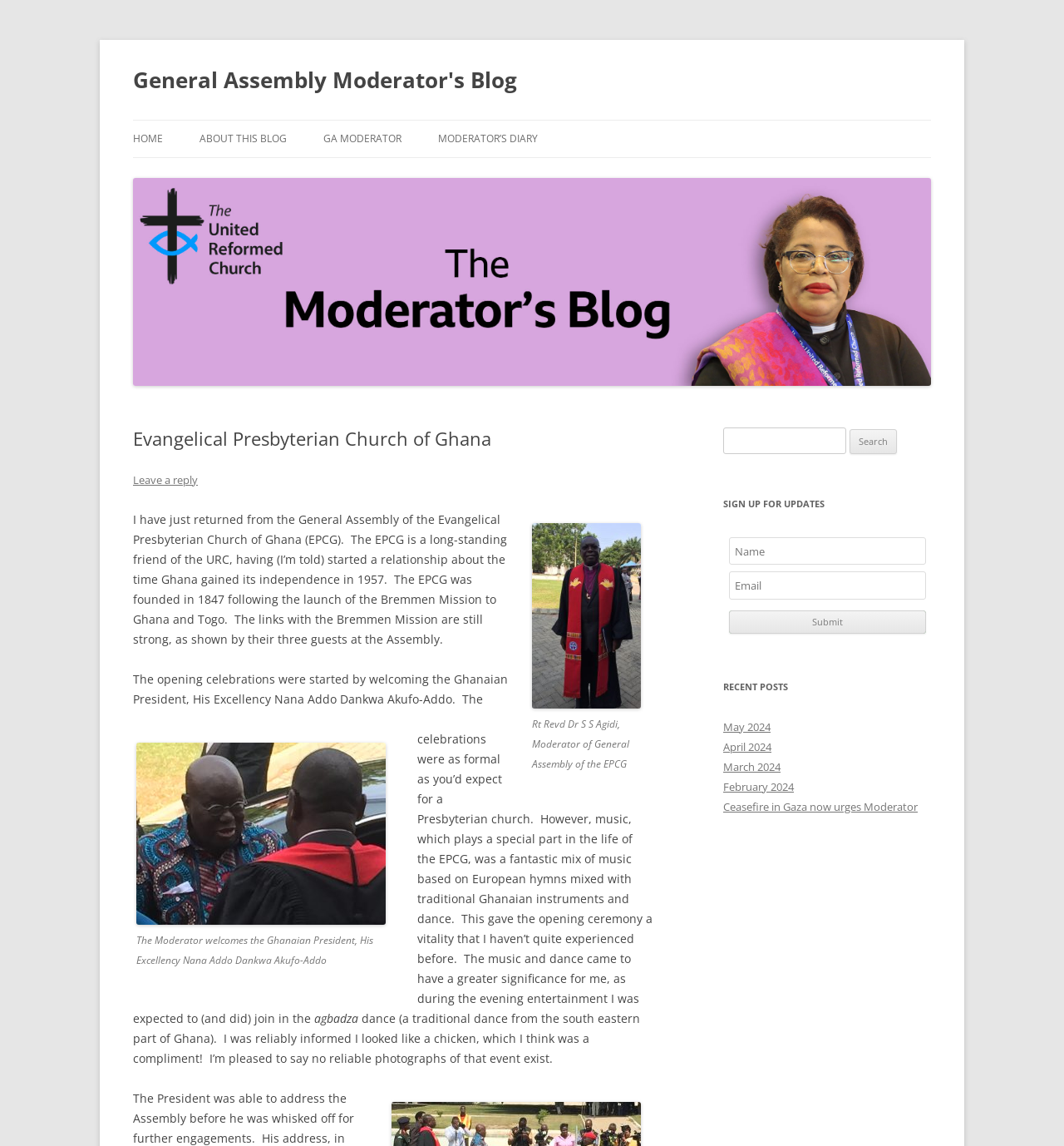What is the name of the church that the Moderator is a part of?
Based on the visual, give a brief answer using one word or a short phrase.

Evangelical Presbyterian Church of Ghana